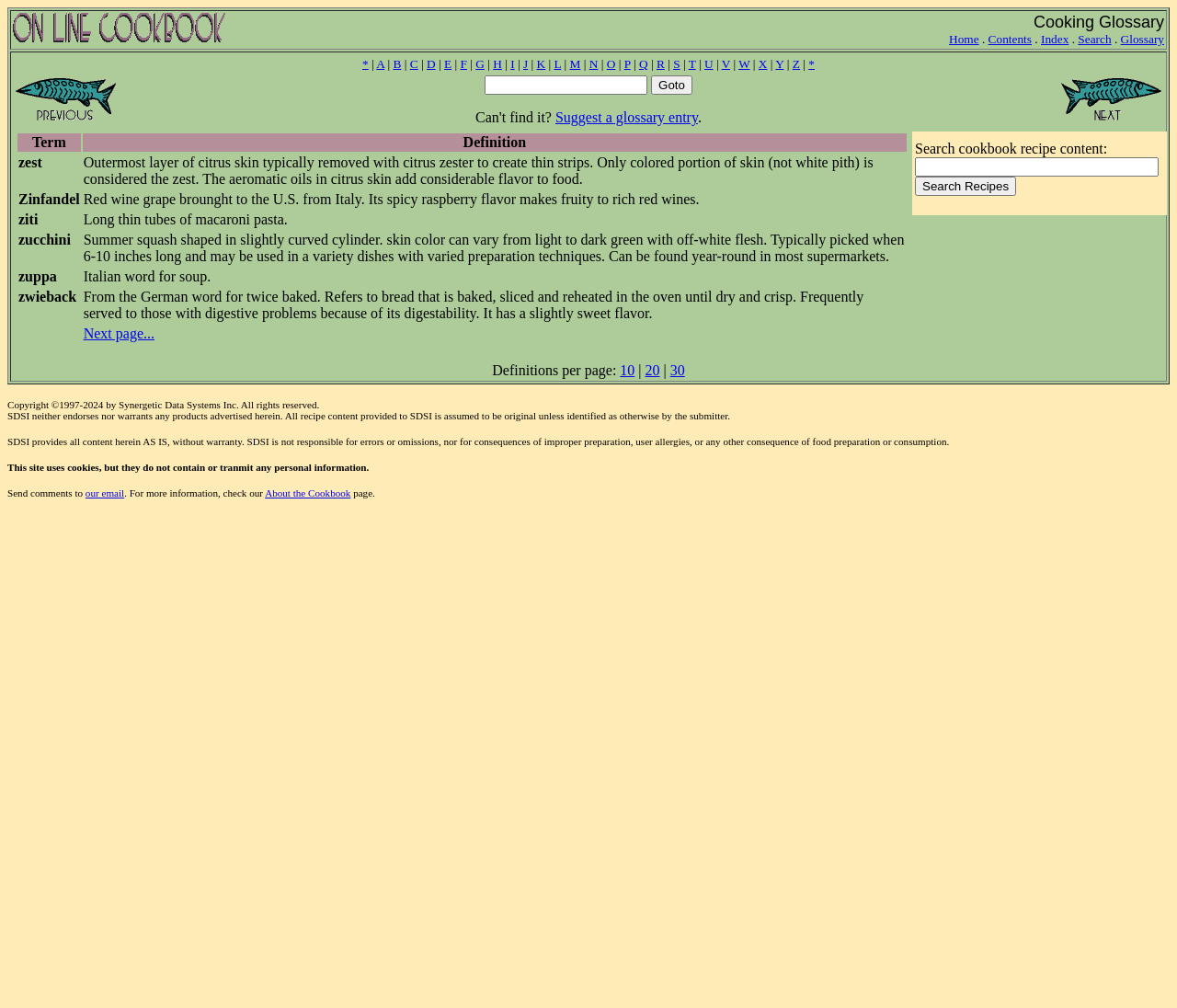Please determine the bounding box coordinates of the element's region to click for the following instruction: "Click on the 'Home' link".

[0.806, 0.032, 0.832, 0.046]